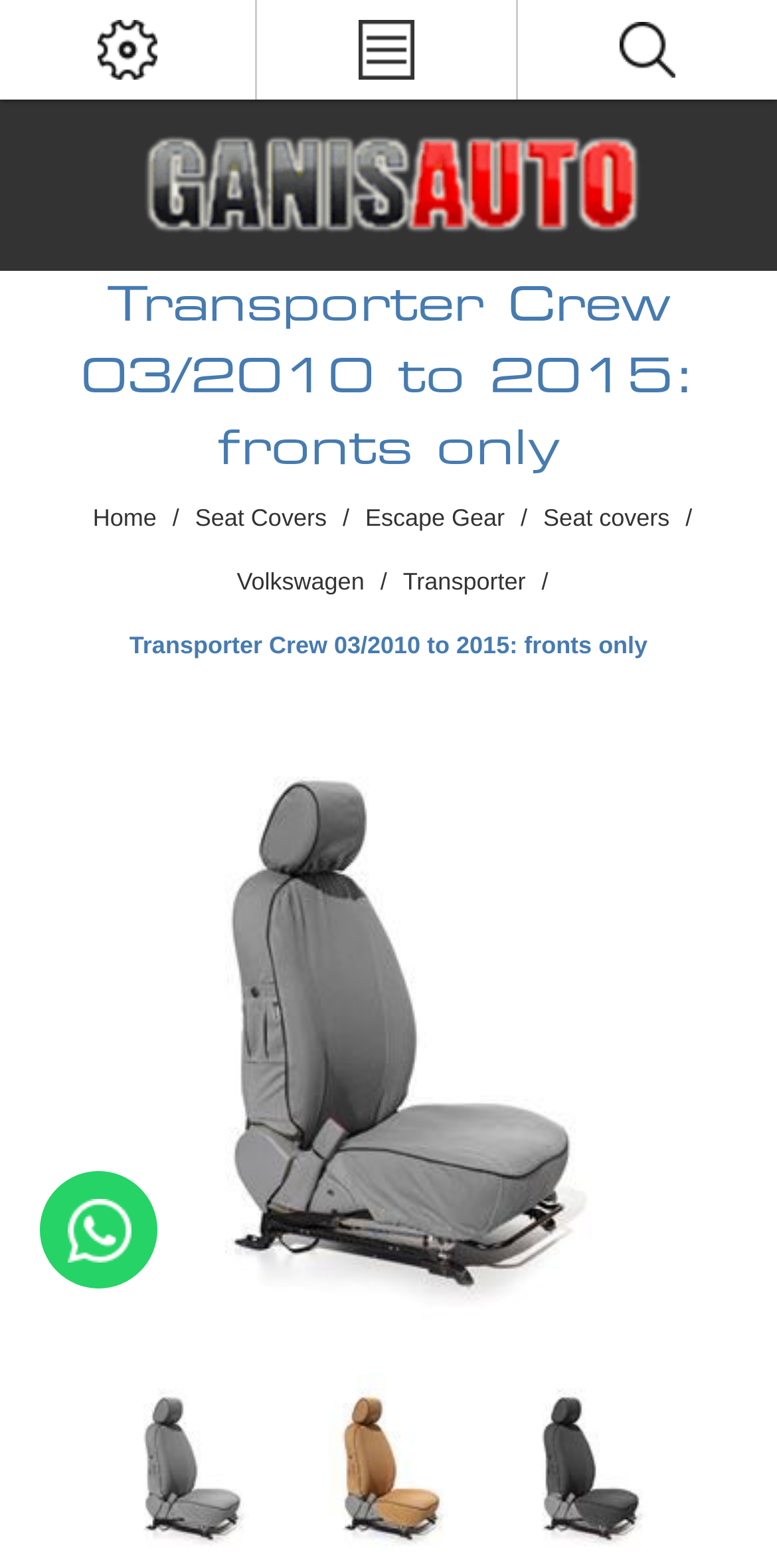Pinpoint the bounding box coordinates of the area that should be clicked to complete the following instruction: "Click on the 'Seat Covers' link". The coordinates must be given as four float numbers between 0 and 1, i.e., [left, top, right, bottom].

[0.246, 0.321, 0.426, 0.339]